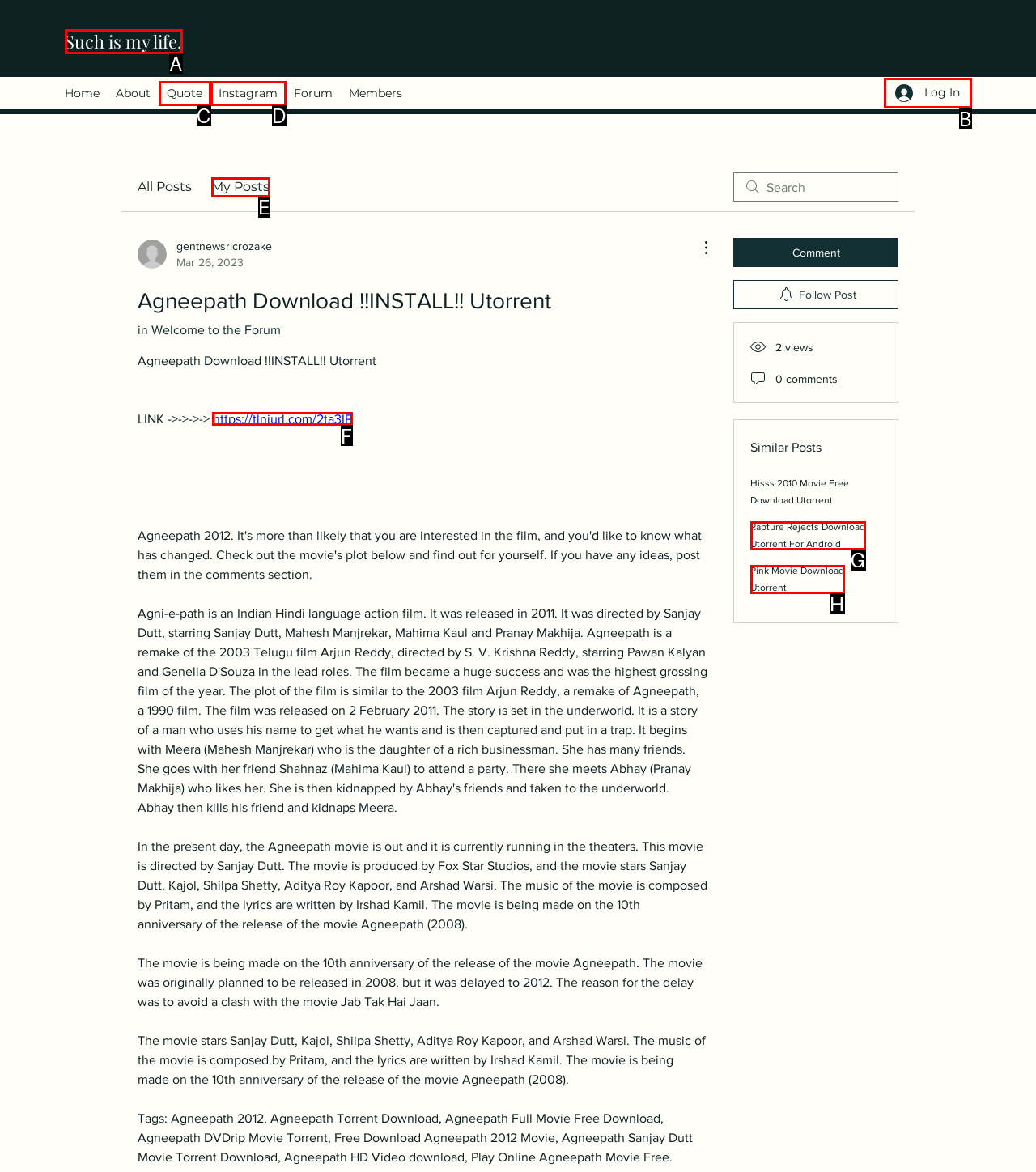Which option should be clicked to complete this task: Follow the link to download Agneepath
Reply with the letter of the correct choice from the given choices.

F